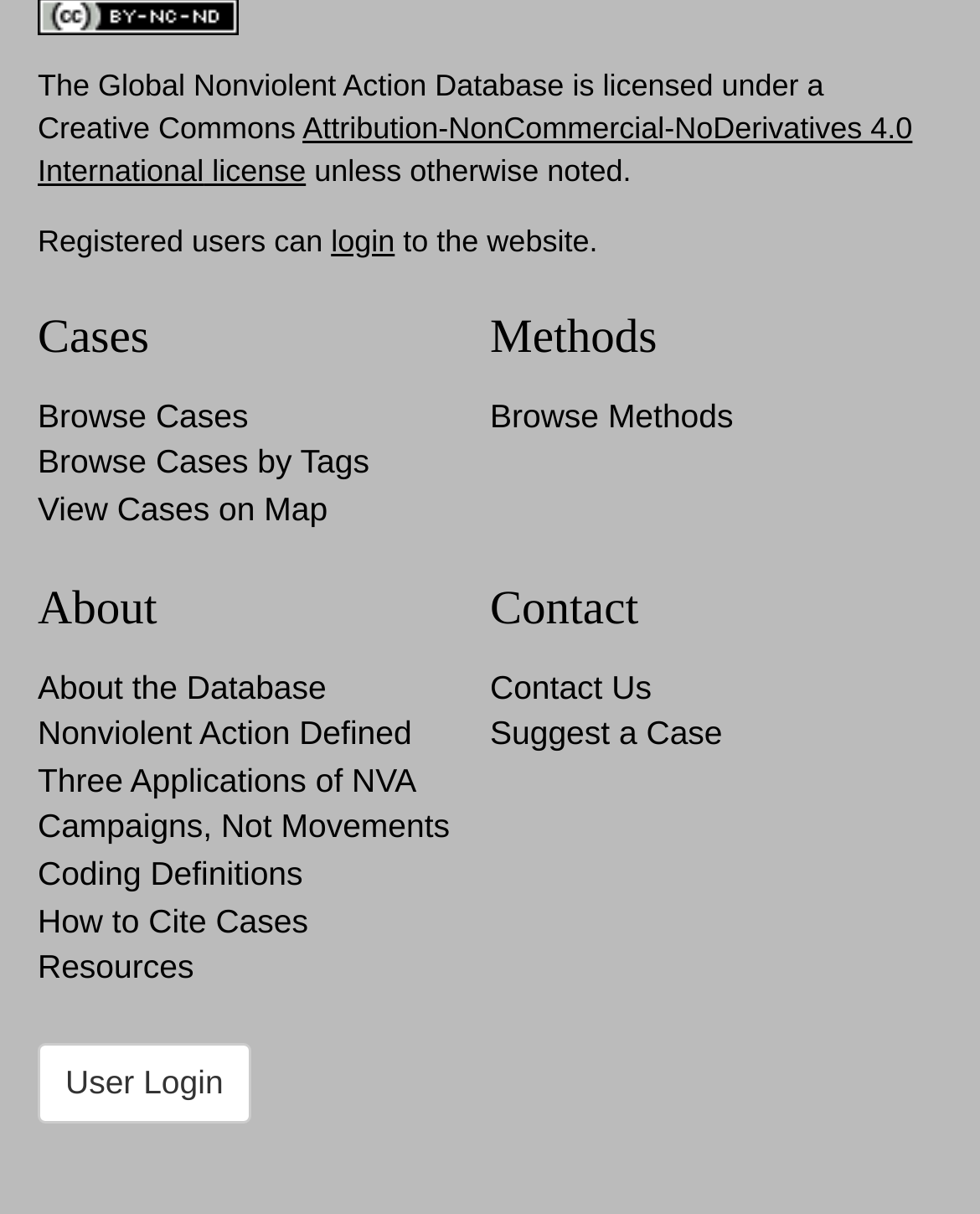Locate the coordinates of the bounding box for the clickable region that fulfills this instruction: "login to the website".

[0.338, 0.183, 0.403, 0.212]